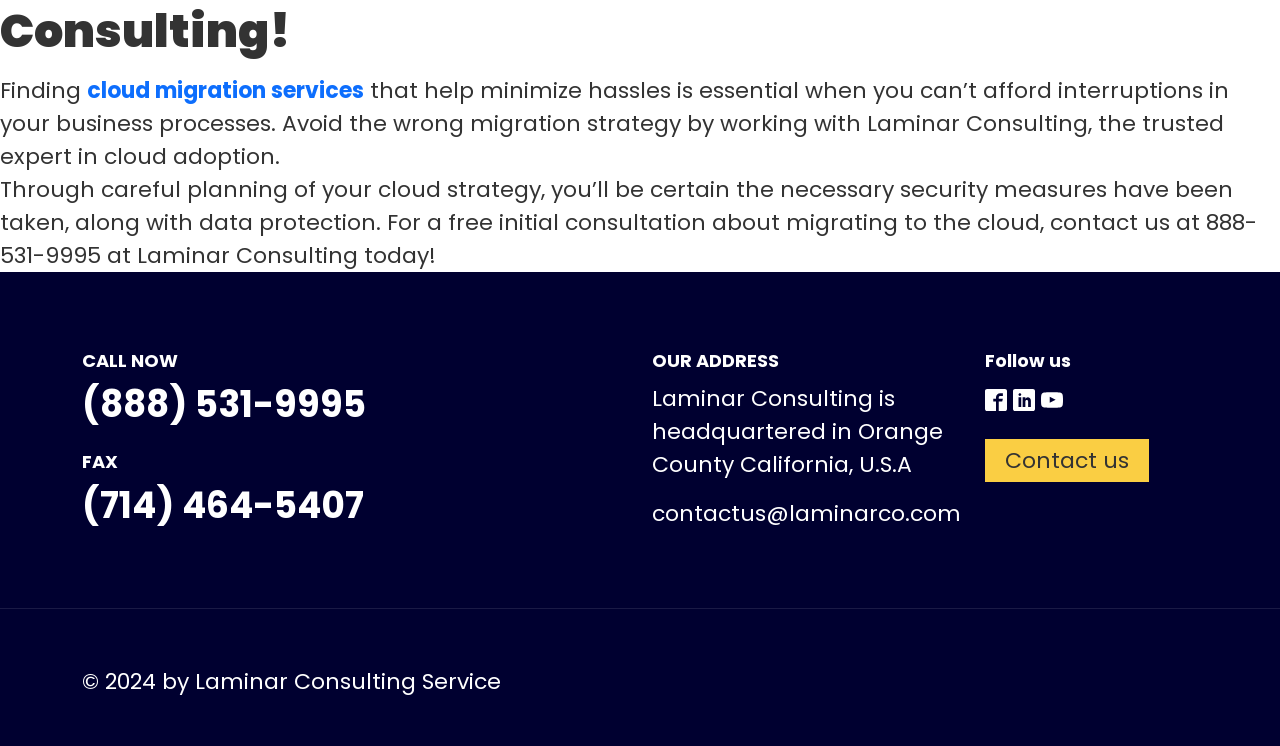What social media platforms can you follow the company on?
Refer to the image and offer an in-depth and detailed answer to the question.

The company's social media presence can be found in the 'Follow us' section, where icons for Facebook, LinkedIn, and YouTube are displayed.